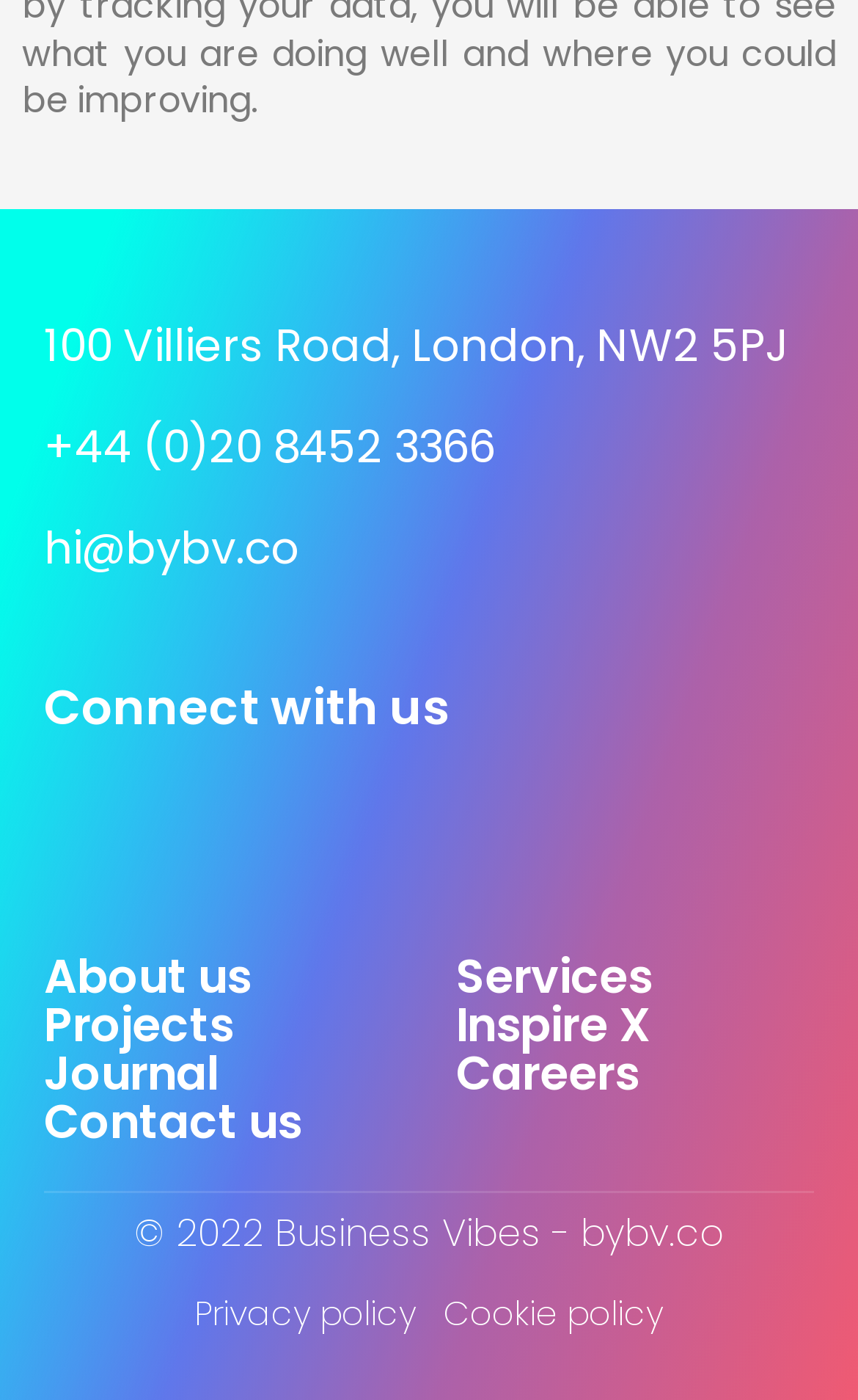Find the bounding box coordinates for the area that must be clicked to perform this action: "Call the office".

[0.051, 0.297, 0.577, 0.341]